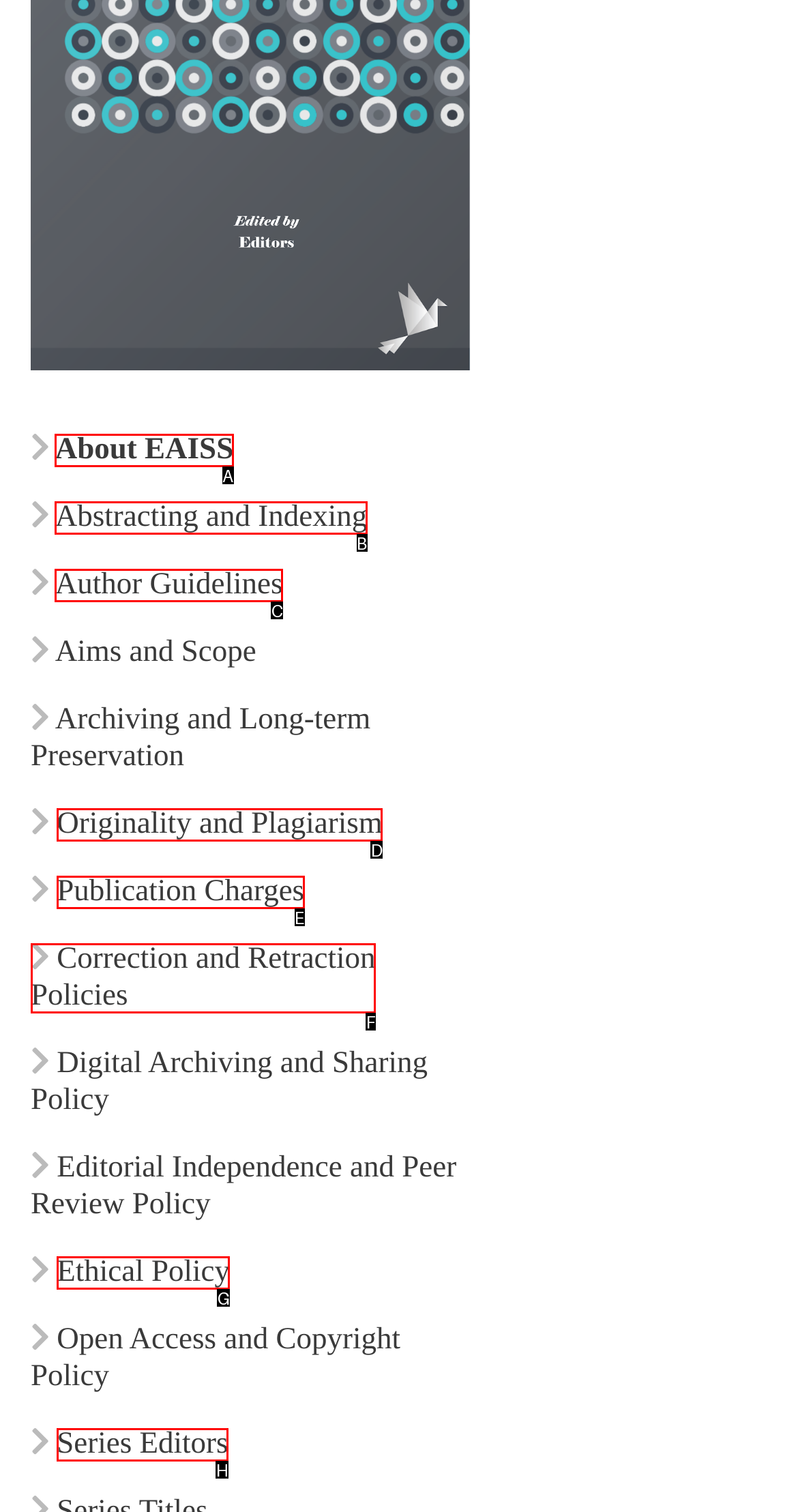Tell me the letter of the option that corresponds to the description: Correction and Retraction Policies
Answer using the letter from the given choices directly.

F